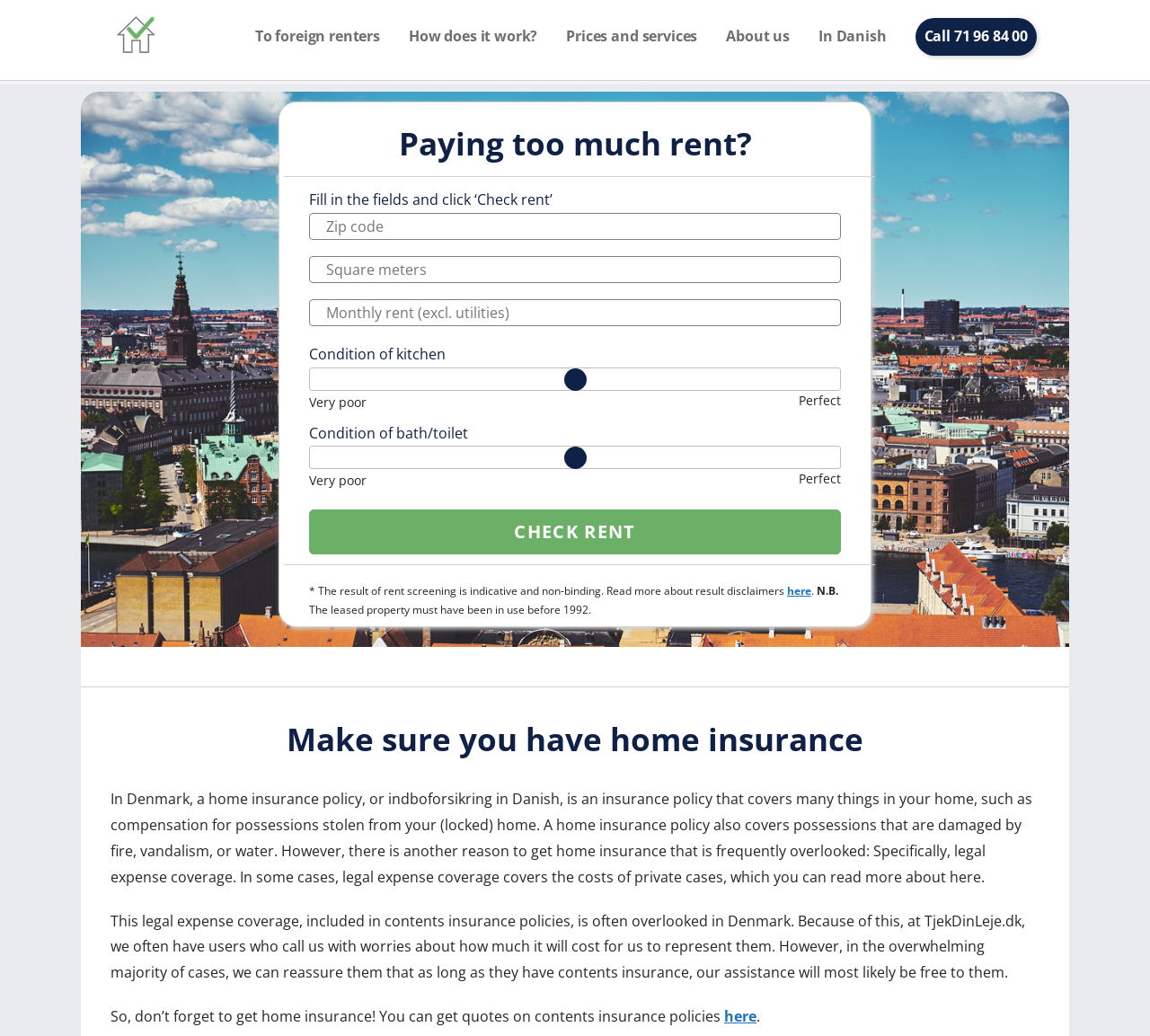Please give the bounding box coordinates of the area that should be clicked to fulfill the following instruction: "Click to learn how it works". The coordinates should be in the format of four float numbers from 0 to 1, i.e., [left, top, right, bottom].

[0.355, 0.017, 0.467, 0.053]